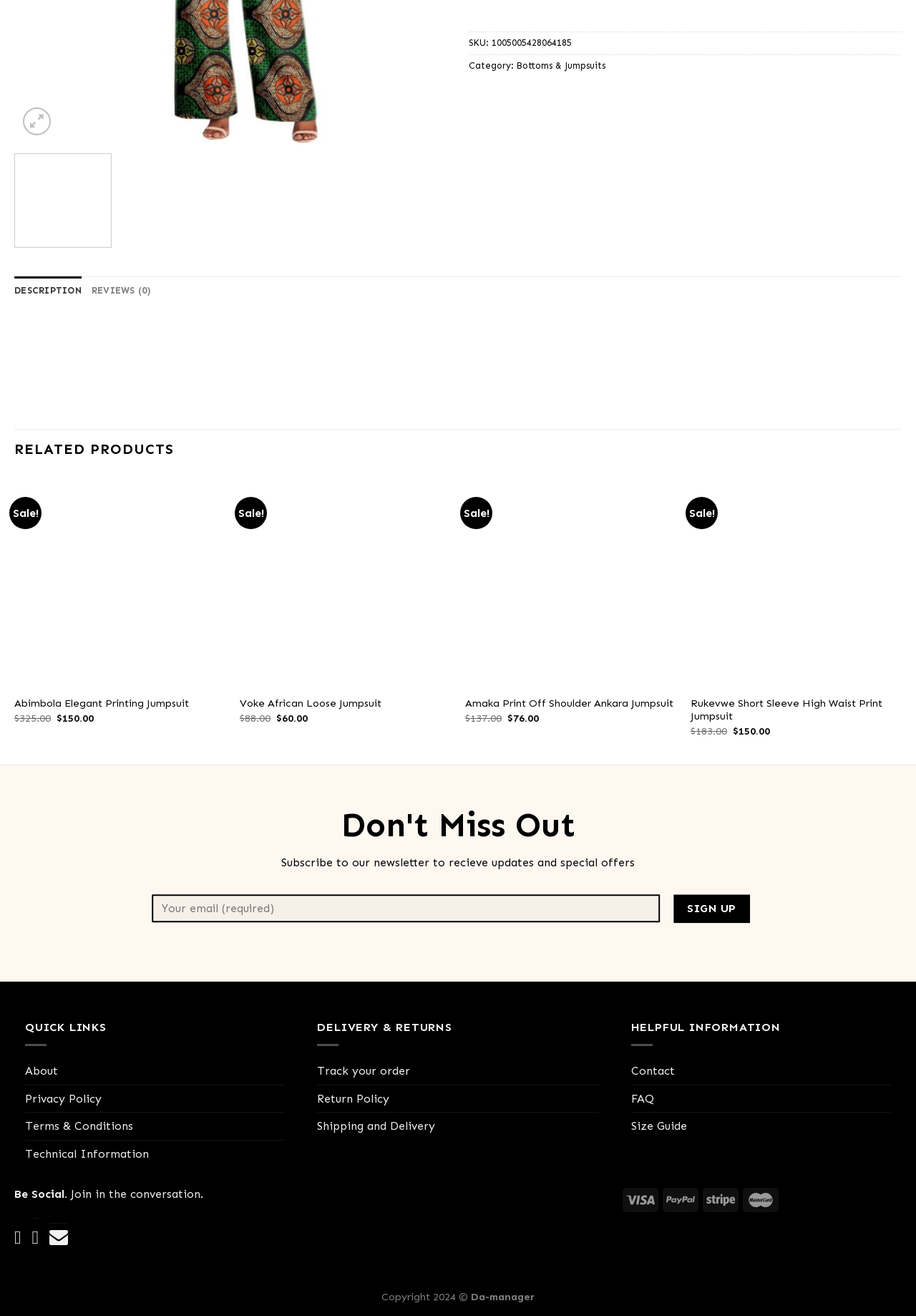Using the webpage screenshot, locate the HTML element that fits the following description and provide its bounding box: "parent_node: Add to Wishlist aria-label="Wishlist"".

[0.951, 0.367, 0.976, 0.384]